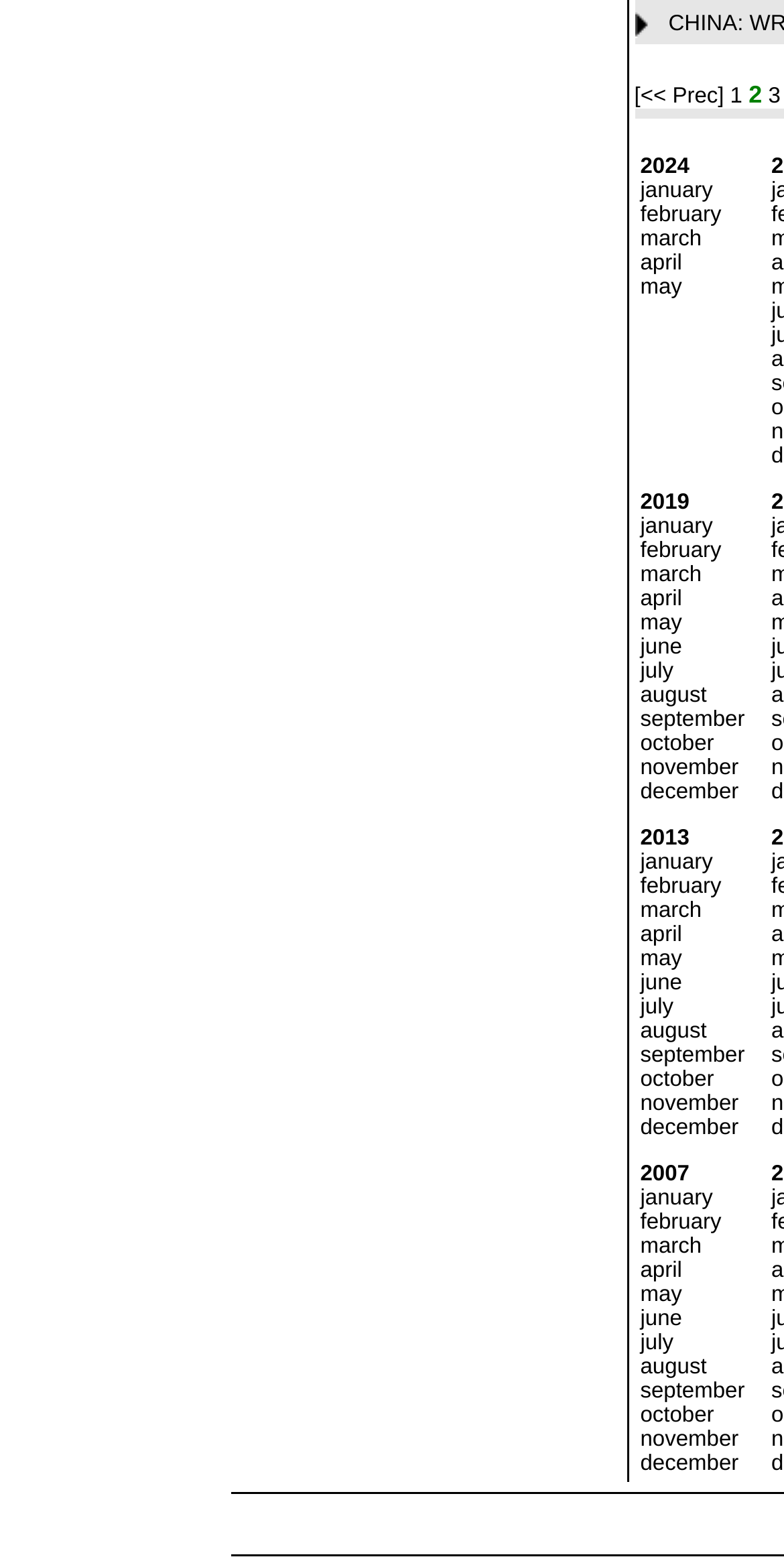Please determine the bounding box coordinates of the element to click in order to execute the following instruction: "Click on the 'june' link". The coordinates should be four float numbers between 0 and 1, specified as [left, top, right, bottom].

[0.817, 0.408, 0.87, 0.424]